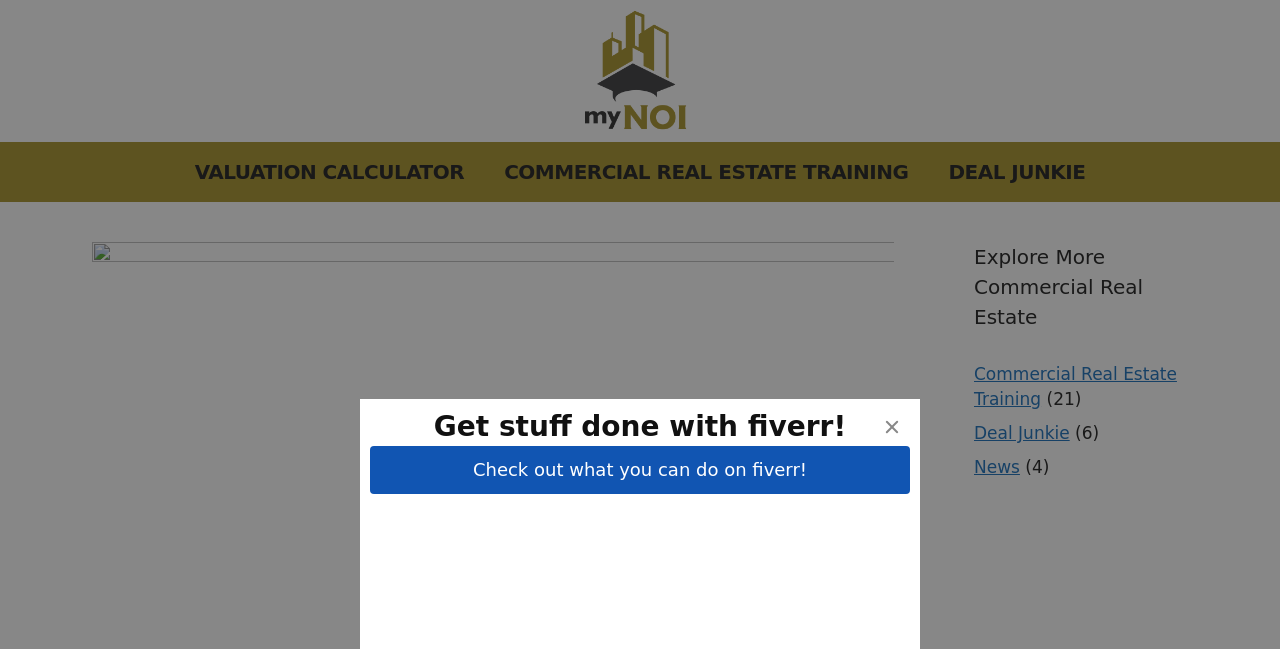How many links are there in the Explore More Commercial Real Estate section?
Refer to the image and give a detailed answer to the query.

I counted the number of links in the Explore More Commercial Real Estate section, which are 'Commercial Real Estate Training', 'Deal Junkie', 'News', and 'myNOI'.